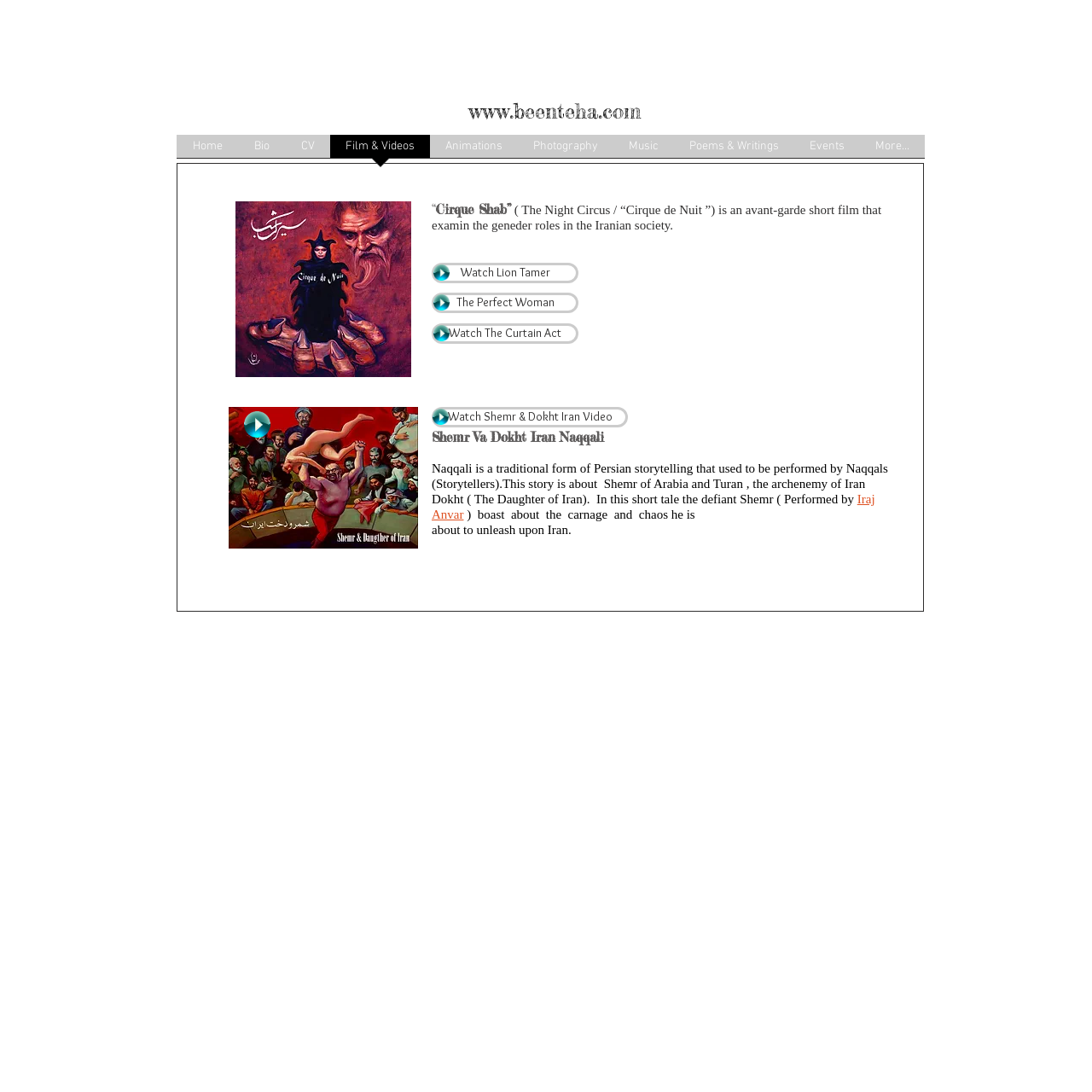Determine the bounding box coordinates of the section I need to click to execute the following instruction: "Visit the homepage". Provide the coordinates as four float numbers between 0 and 1, i.e., [left, top, right, bottom].

[0.162, 0.123, 0.218, 0.155]